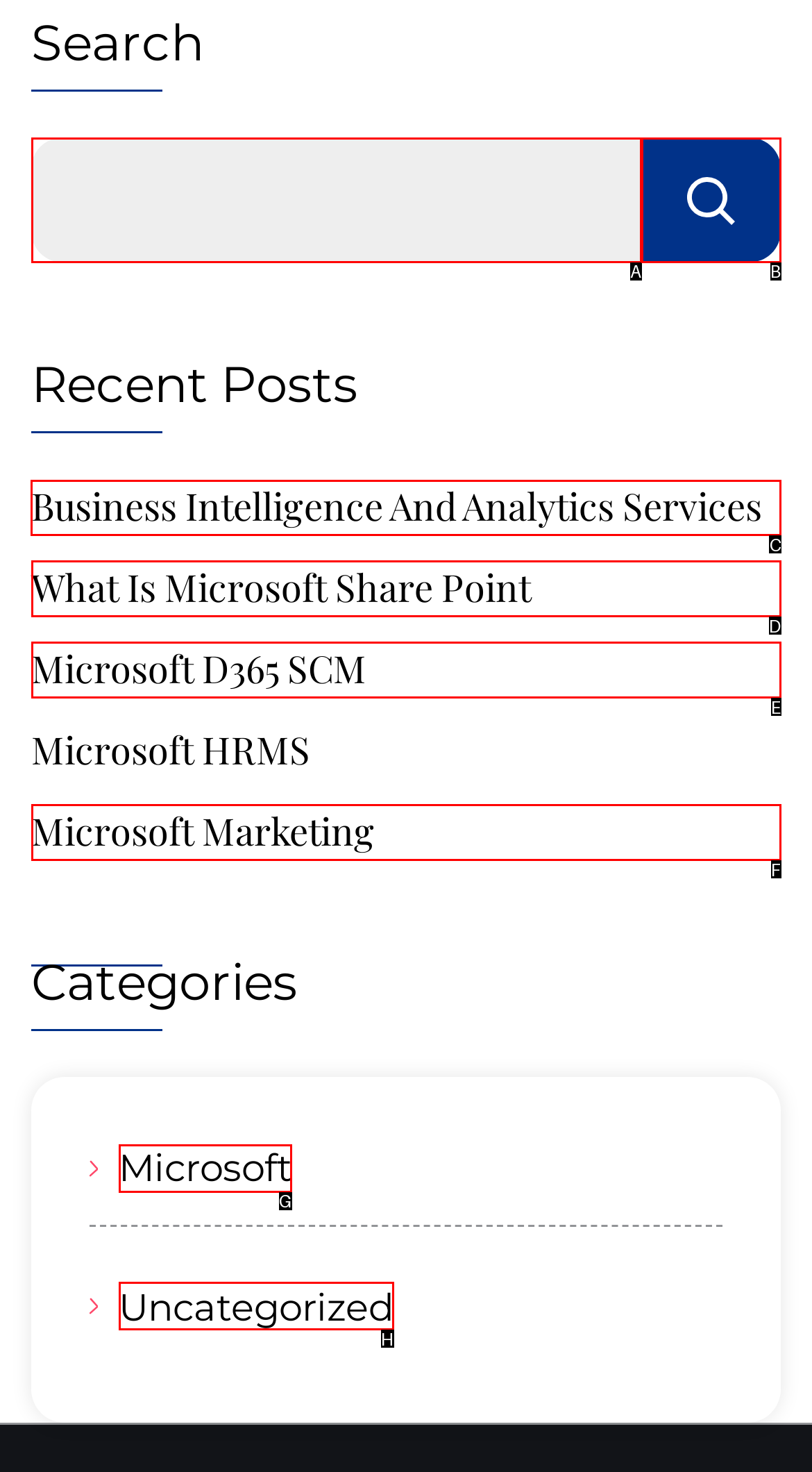Identify the HTML element I need to click to complete this task: view Business Intelligence And Analytics Services Provide the option's letter from the available choices.

C